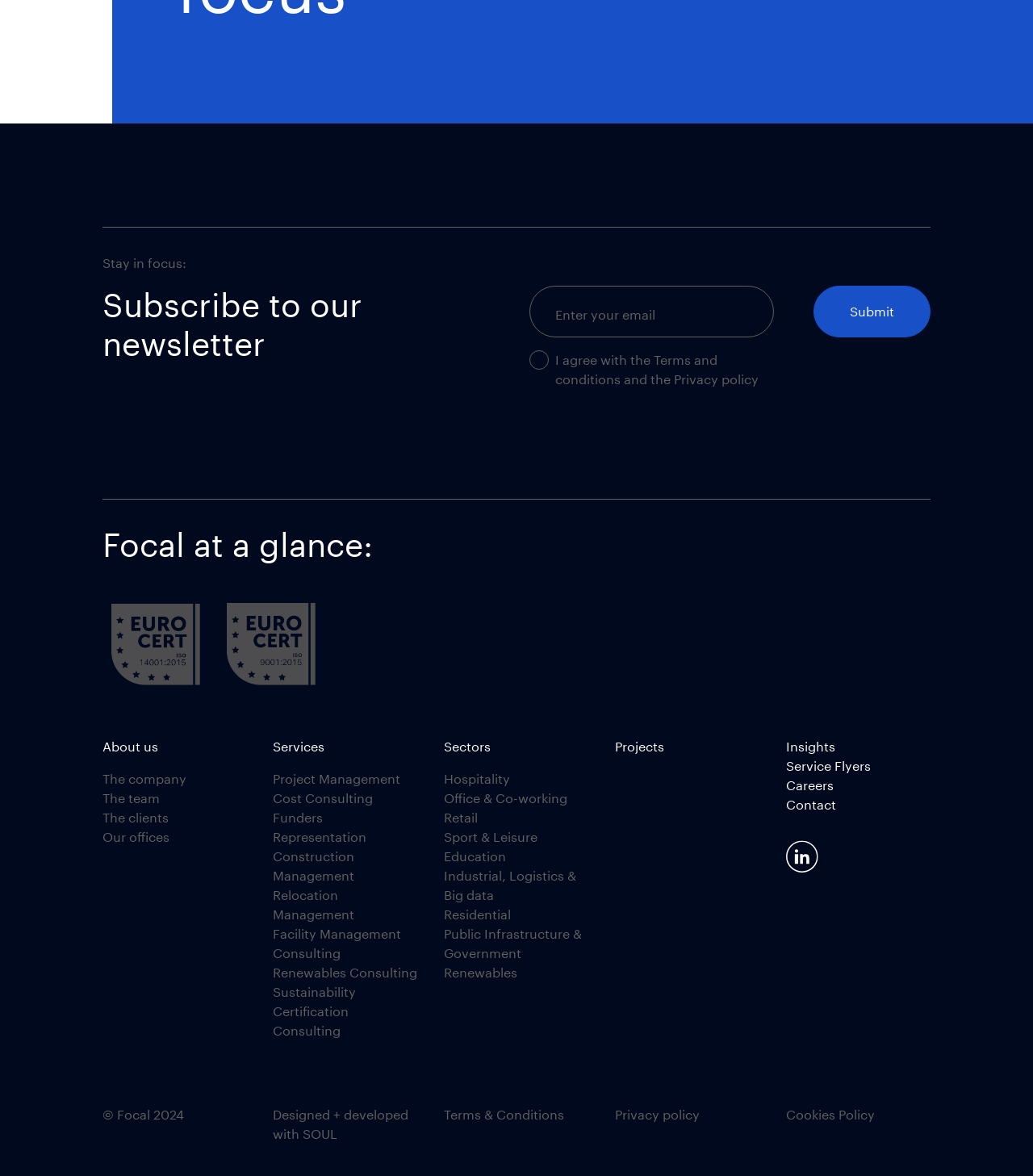Analyze the image and provide a detailed answer to the question: What is the company's name?

The company's name can be found in the footer section of the webpage, where it is written '© Focal 2024', indicating that the company's name is Focal.